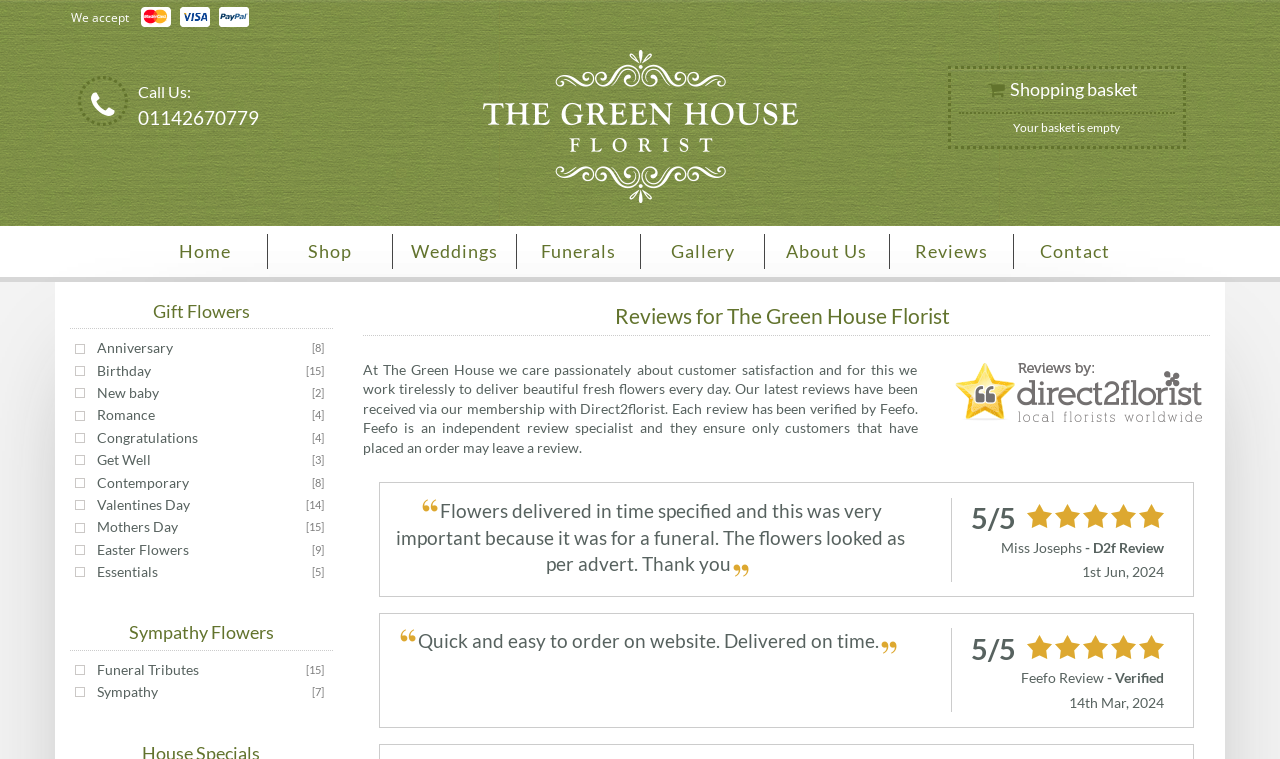What is the name of the florist?
Answer the question with as much detail as you can, using the image as a reference.

I found the name of the florist by looking at the link 'The Green House in Sheffield', which is located near the top of the page. This link is likely the name of the florist because it is prominently displayed and includes the location 'Sheffield'.